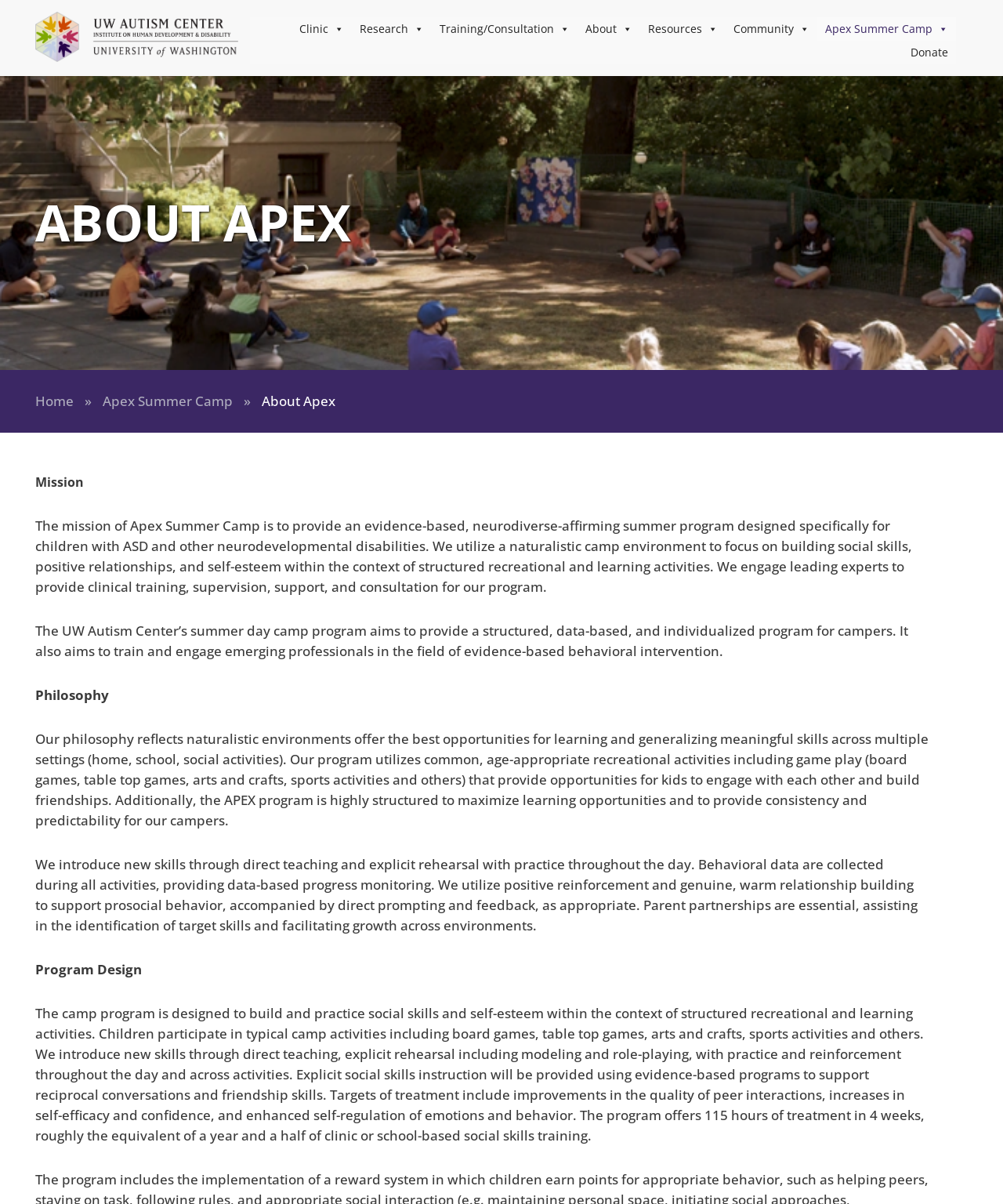Create a full and detailed caption for the entire webpage.

The webpage is about Apex Summer Camp, a program designed for children with Autism Spectrum Disorder (ASD) and other neurodevelopmental disabilities. At the top of the page, there is a navigation menu with links to various sections, including "Clinic", "Research", "Training/Consultation", "About", "Resources", "Community", "Apex Summer Camp", and "Donate".

Below the navigation menu, there is a heading "ABOUT APEX" followed by a link to "Home" and a breadcrumb trail indicating the current page is "Apex Summer Camp". 

The main content of the page is divided into sections, starting with "Mission". This section describes the mission of Apex Summer Camp, which is to provide an evidence-based, neurodiverse-affirming summer program designed specifically for children with ASD and other neurodevelopmental disabilities. The program utilizes a naturalistic camp environment to focus on building social skills, positive relationships, and self-esteem within the context of structured recreational and learning activities.

The next section is "The UW Autism Center’s summer day camp program", which aims to provide a structured, data-based, and individualized program for campers and train emerging professionals in the field of evidence-based behavioral intervention.

Following this is the "Philosophy" section, which explains that naturalistic environments offer the best opportunities for learning and generalizing meaningful skills across multiple settings. The program utilizes common, age-appropriate recreational activities to provide opportunities for kids to engage with each other and build friendships.

The "Program Design" section describes how the camp program is designed to build and practice social skills and self-esteem within the context of structured recreational and learning activities. Children participate in typical camp activities, and new skills are introduced through direct teaching, explicit rehearsal, and practice throughout the day.